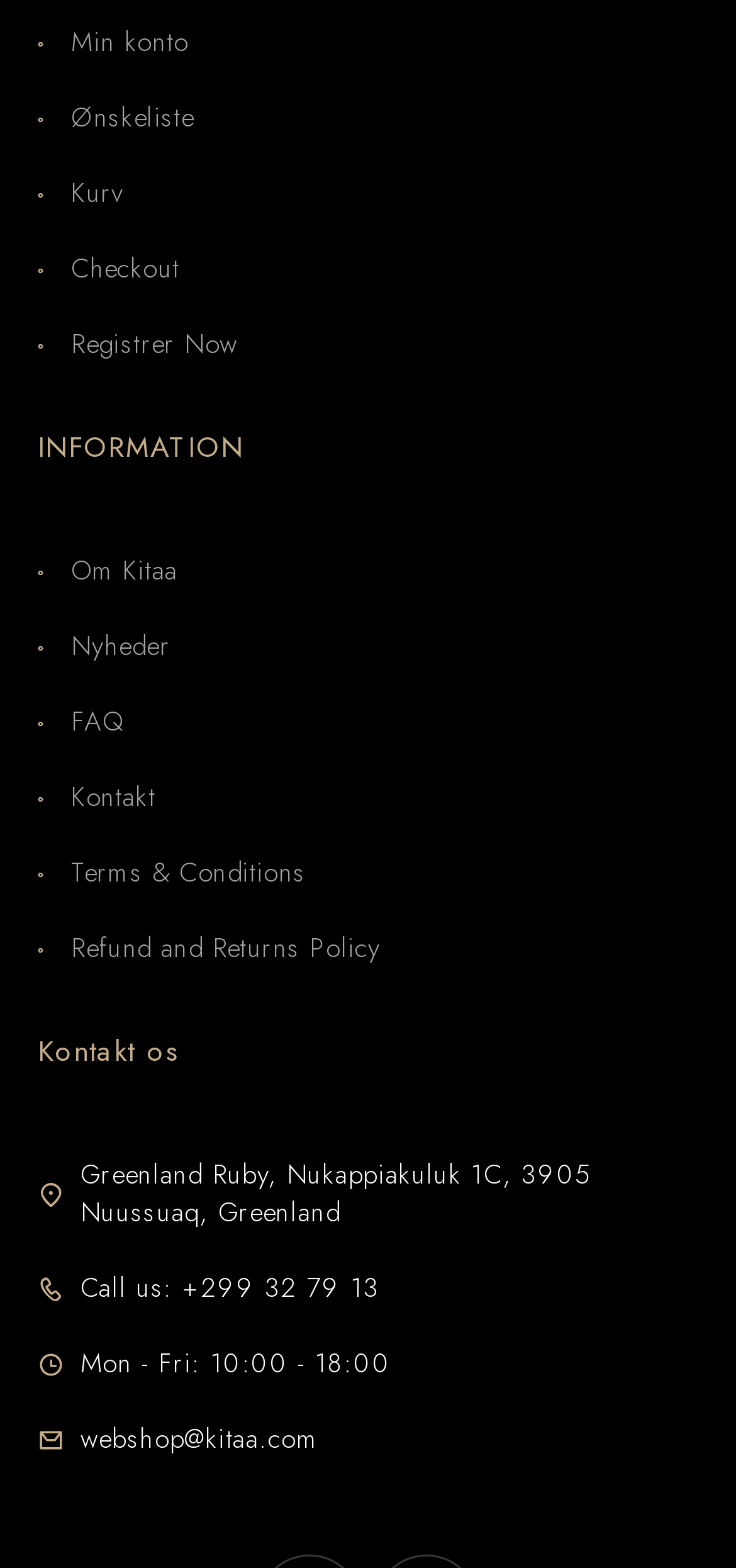Locate the bounding box coordinates of the UI element described by: "Terms & Conditions". Provide the coordinates as four float numbers between 0 and 1, formatted as [left, top, right, bottom].

[0.051, 0.544, 0.949, 0.568]